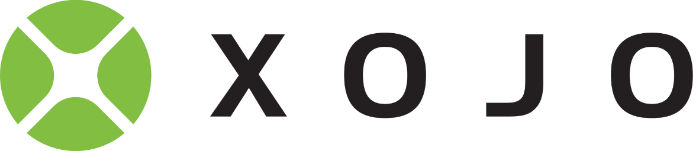Describe all the important aspects and details of the image.

The image features the logo of Xojo, a programming language and integrated development environment (IDE) designed for creating cross-platform applications. The logo comprises a stylized design with two green shapes resembling leaves or abstract elements, conveying creativity and innovation, alongside the textual representation of "XOJO" in a bold, modern font. This branding reflects Xojo's focus on empowering developers to efficiently build dynamic software solutions across various platforms. The logo embodies the blend of functionality and aesthetics that characterize the Xojo environment, making it a recognizable symbol in the programming community.